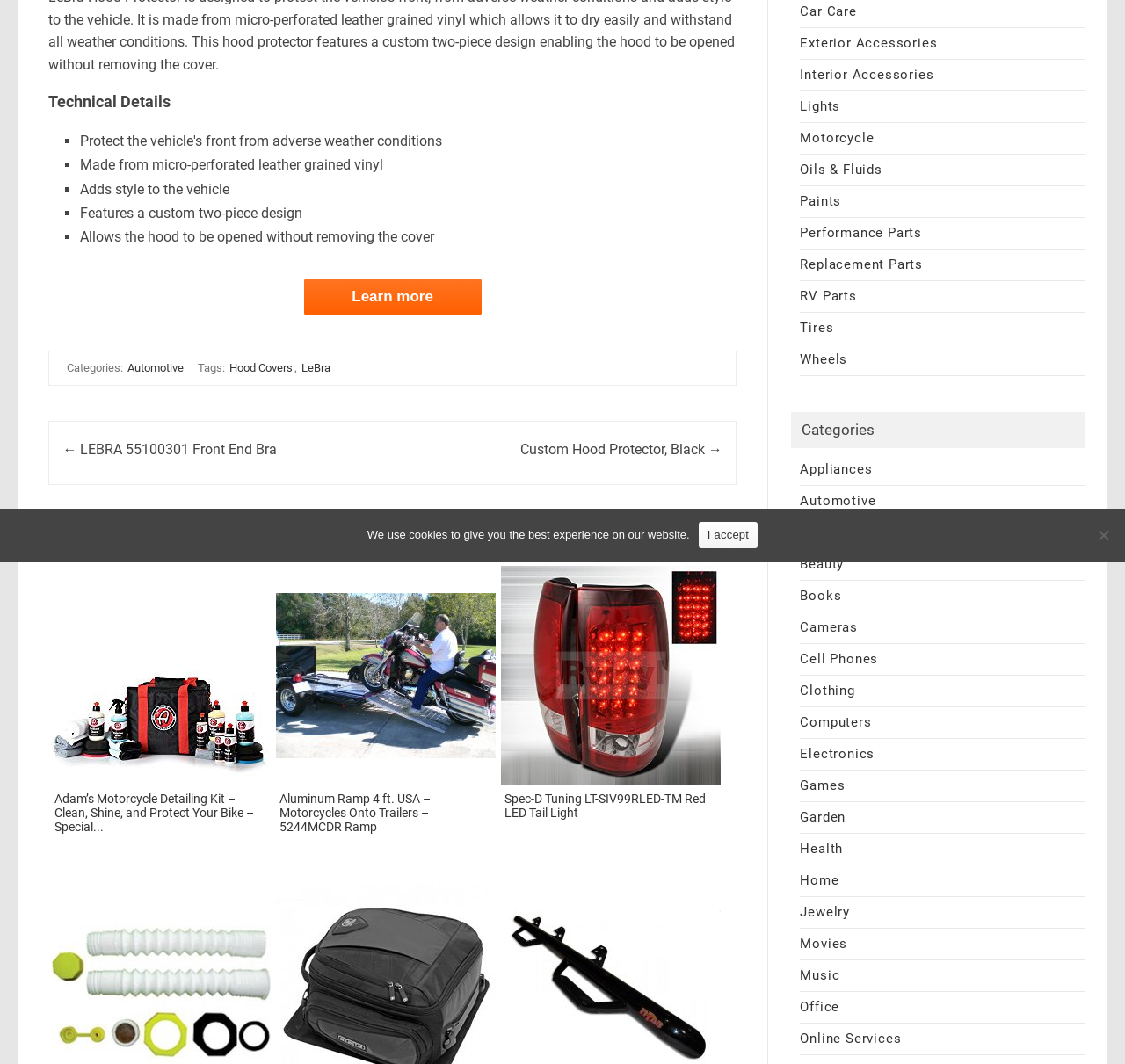Give the bounding box coordinates for this UI element: "Learn more". The coordinates should be four float numbers between 0 and 1, arranged as [left, top, right, bottom].

[0.27, 0.262, 0.428, 0.297]